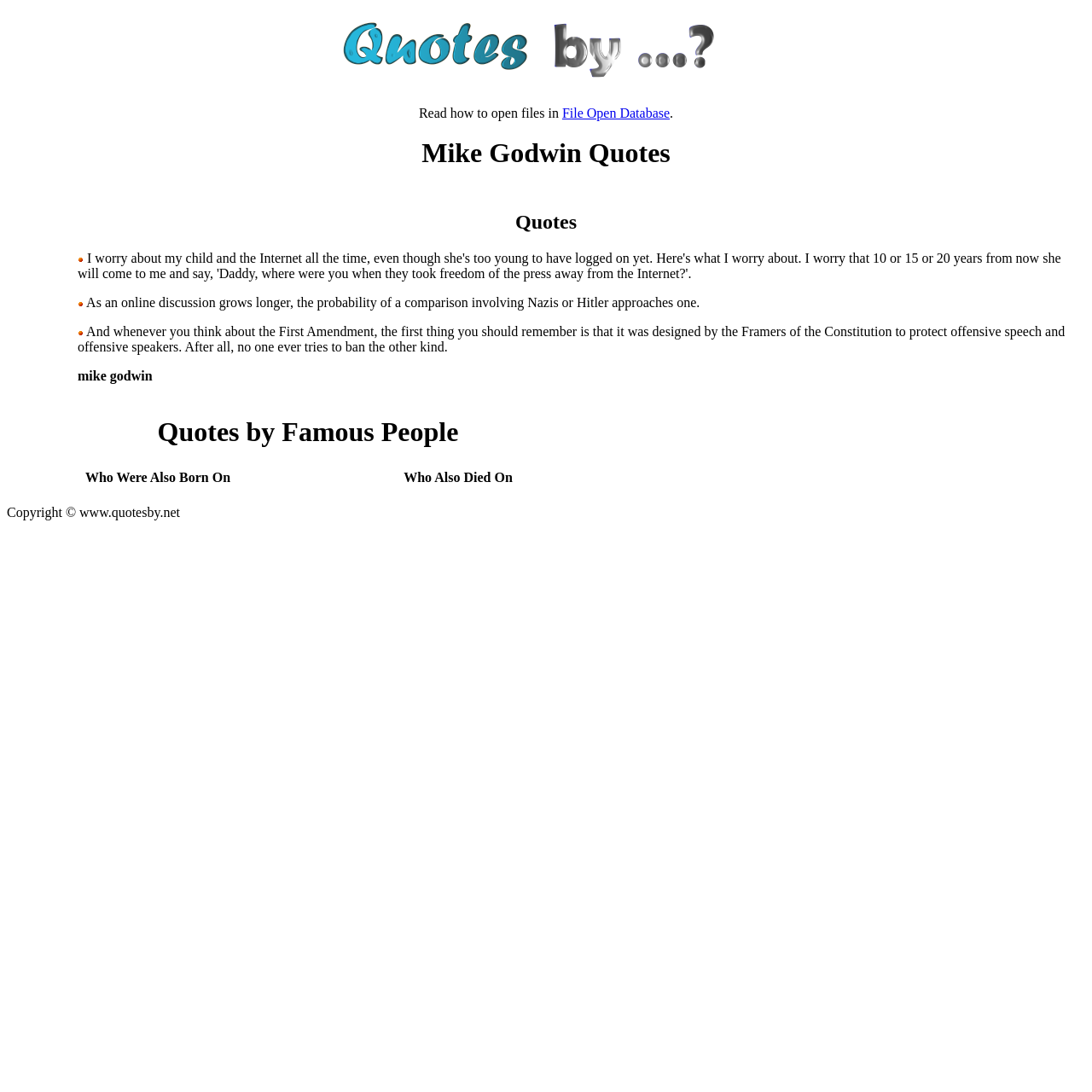Please find the bounding box coordinates (top-left x, top-left y, bottom-right x, bottom-right y) in the screenshot for the UI element described as follows: File Open Database

[0.515, 0.097, 0.613, 0.11]